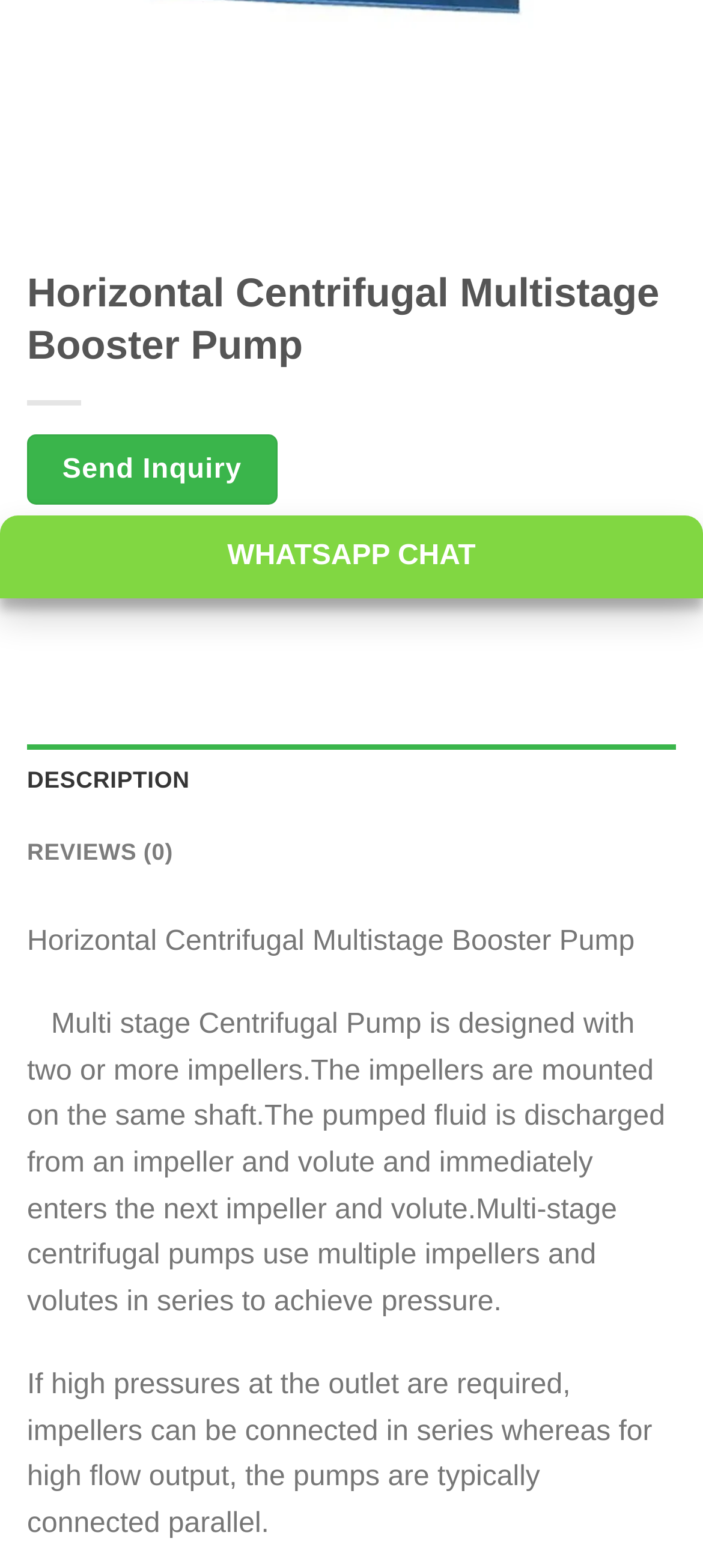Determine the bounding box for the UI element that matches this description: "Description".

[0.038, 0.475, 0.962, 0.521]